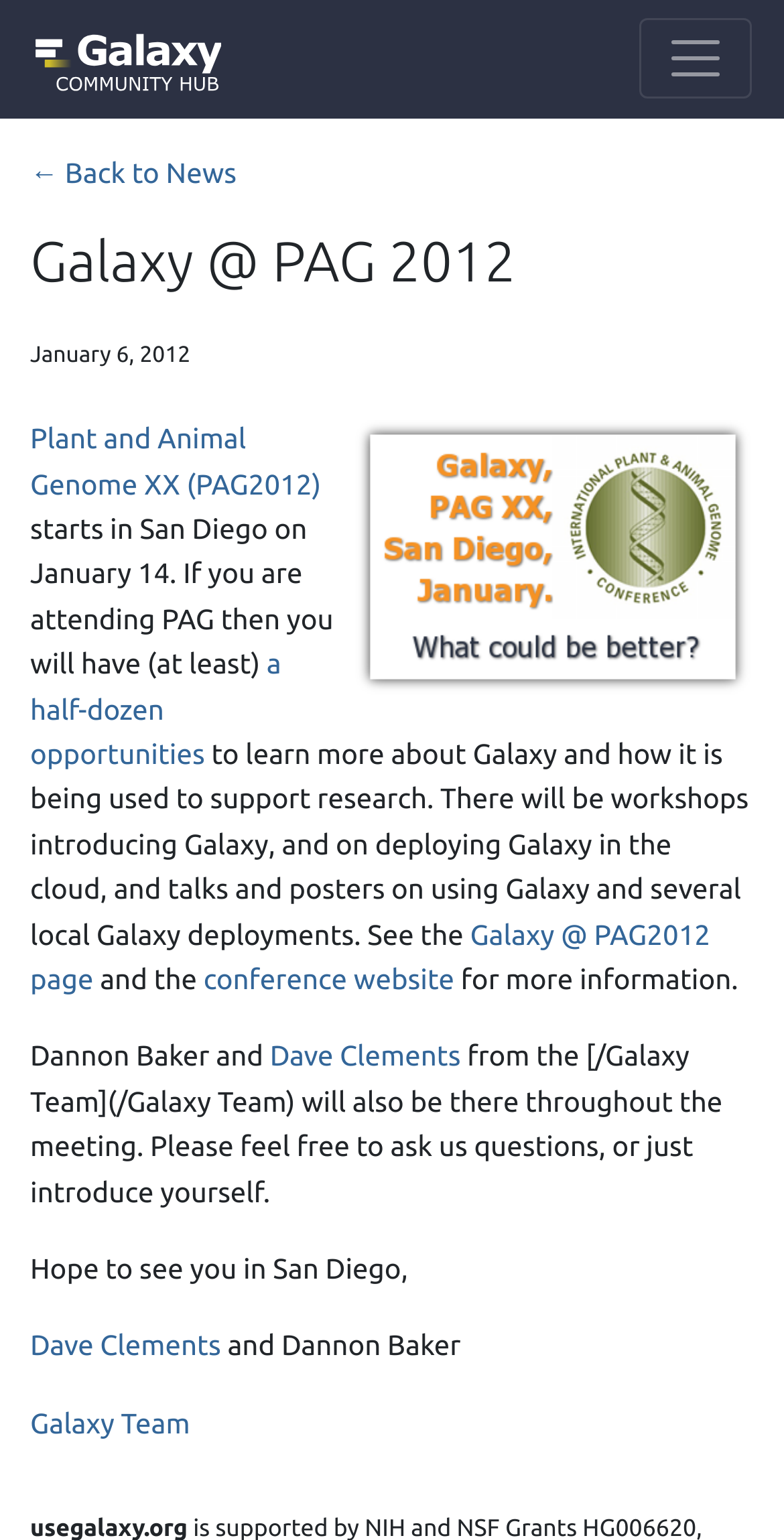What is the location of PAG 2012?
Using the image as a reference, answer the question in detail.

The webpage mentions that PAG 2012 will be held in San Diego, as indicated by the text 'starts in San Diego on January 14'.